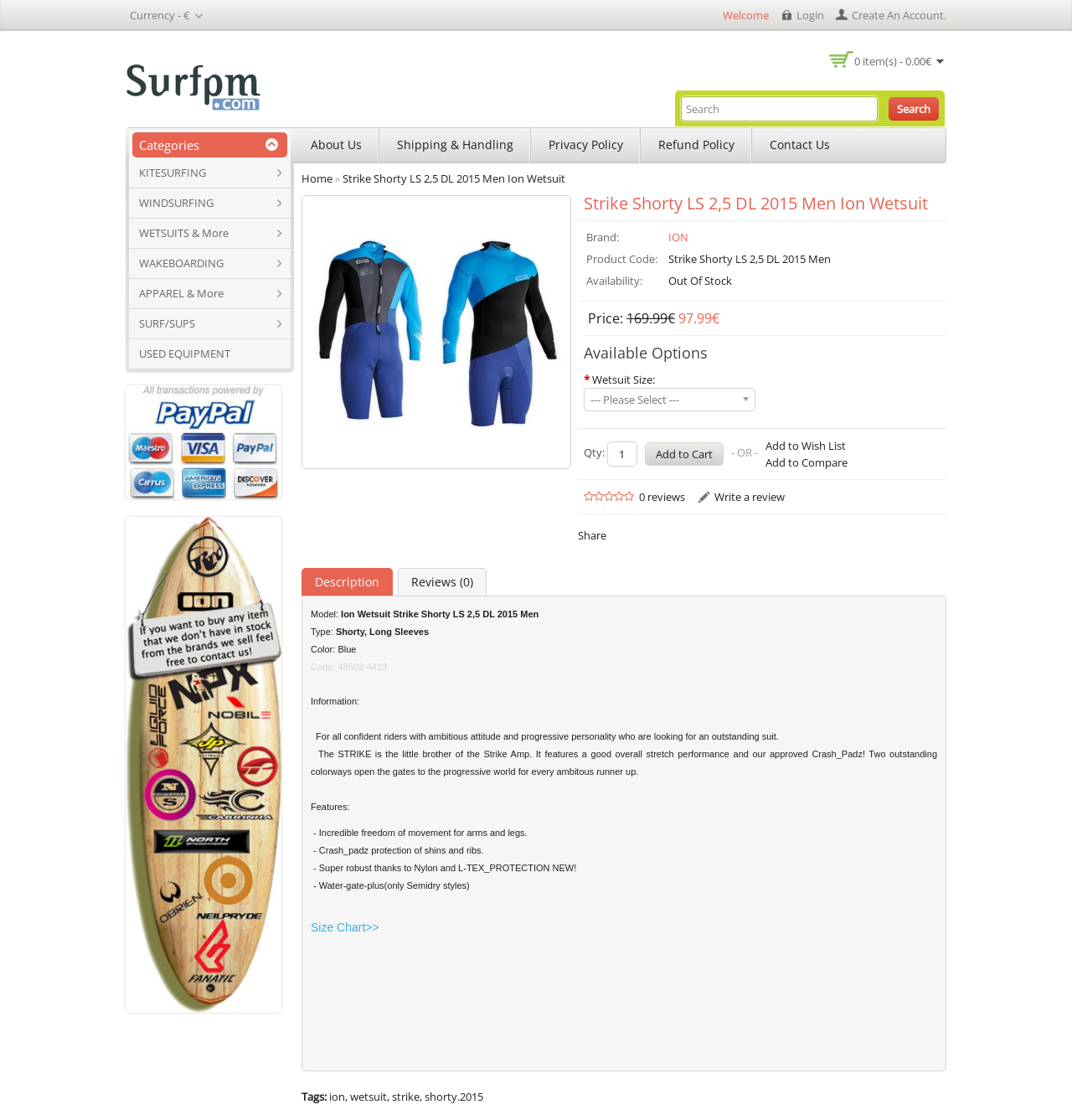Please provide a comprehensive response to the question based on the details in the image: What is the availability of the wetsuit?

The availability of the wetsuit can be found in the product information section, where it is listed as 'Availability:' with the value 'Out Of Stock'.